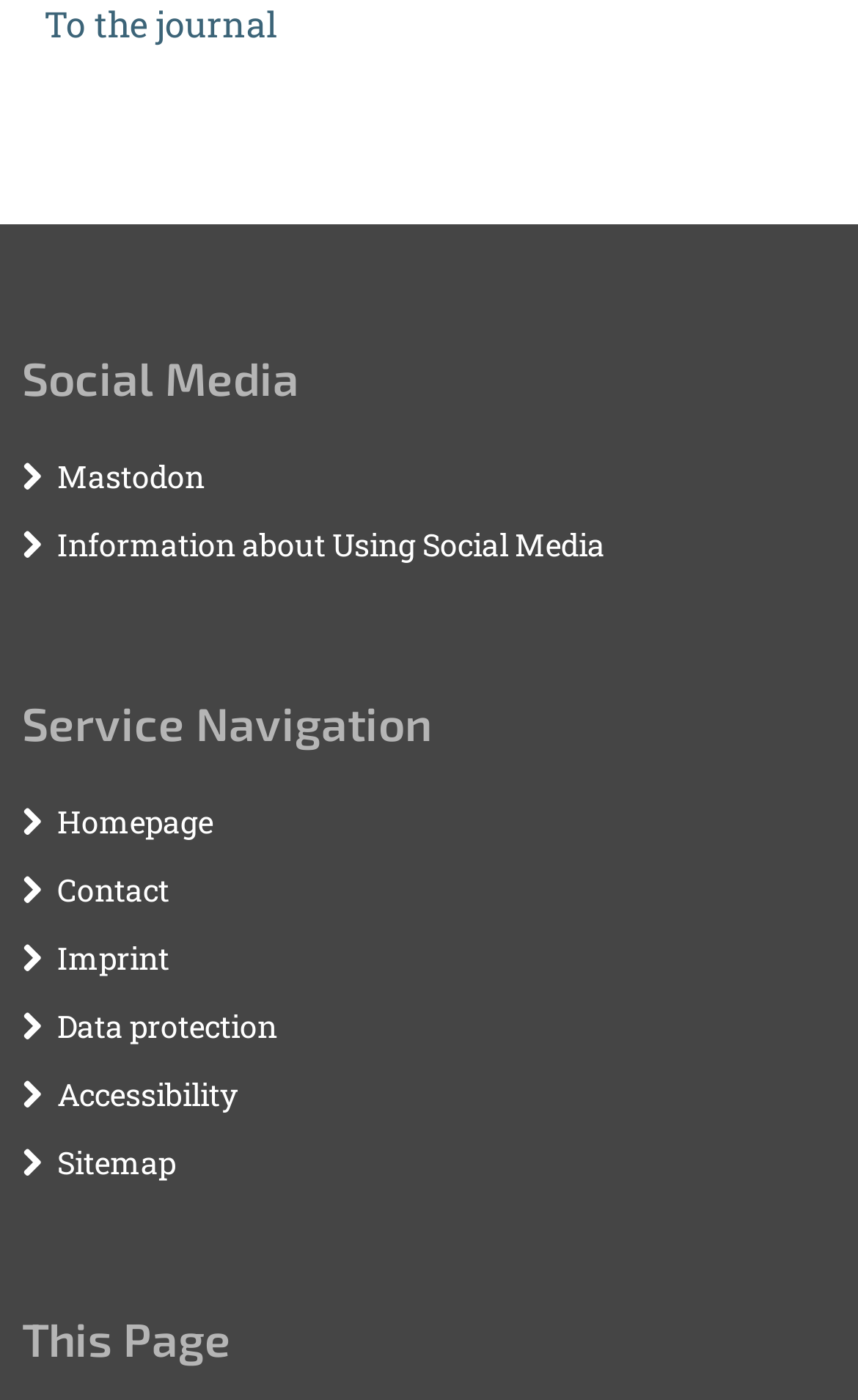What is the first link in the Service Navigation section?
Your answer should be a single word or phrase derived from the screenshot.

Homepage